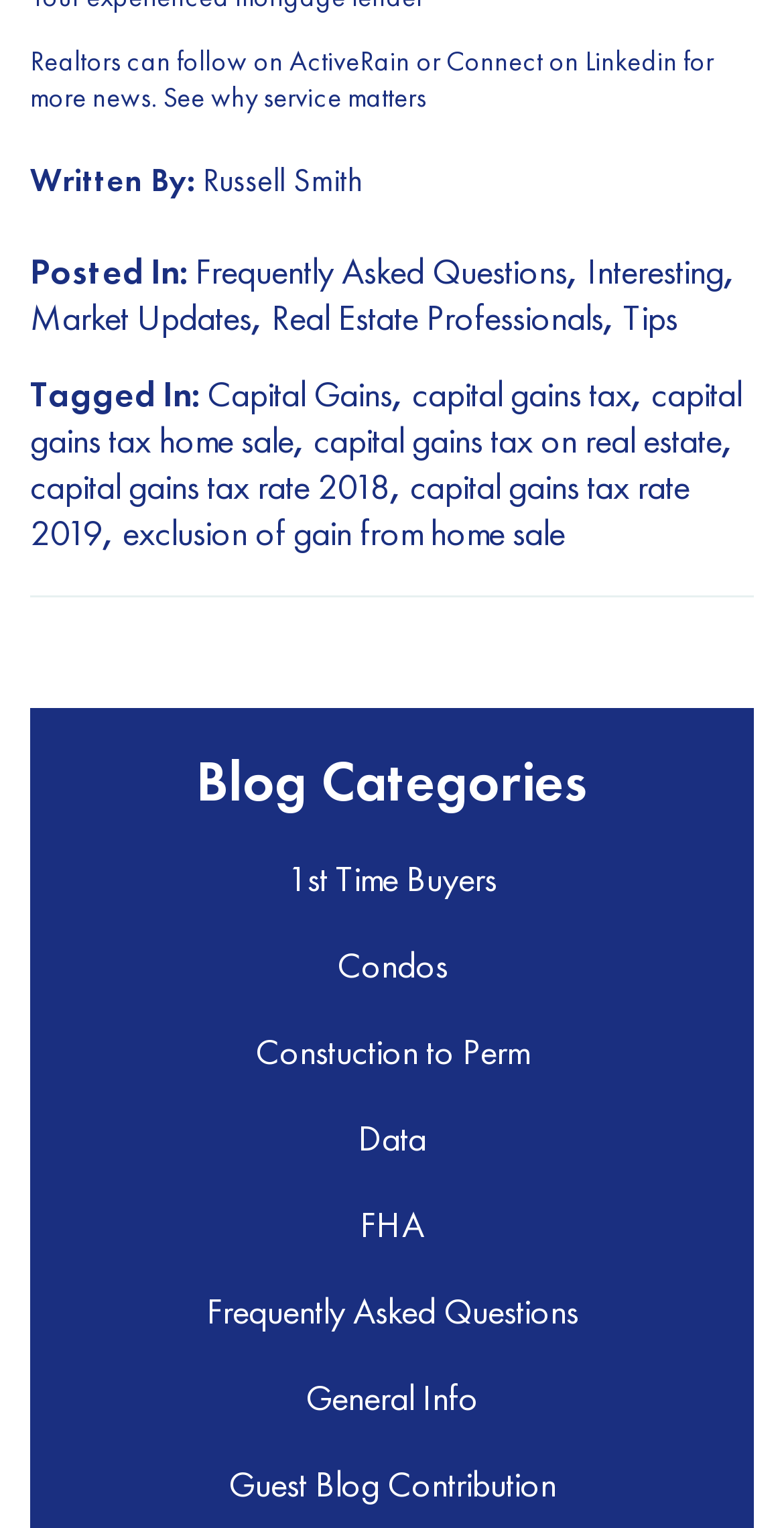Find and specify the bounding box coordinates that correspond to the clickable region for the instruction: "Follow on ActiveRain".

[0.369, 0.028, 0.523, 0.052]